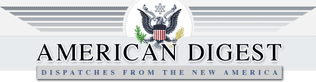What is the color scheme of the shield in the logo?
Please respond to the question with a detailed and well-explained answer.

The stylized shield in the logo is emblazoned with the colors of the American flag, which is a nod to the publication's American focus and theme.